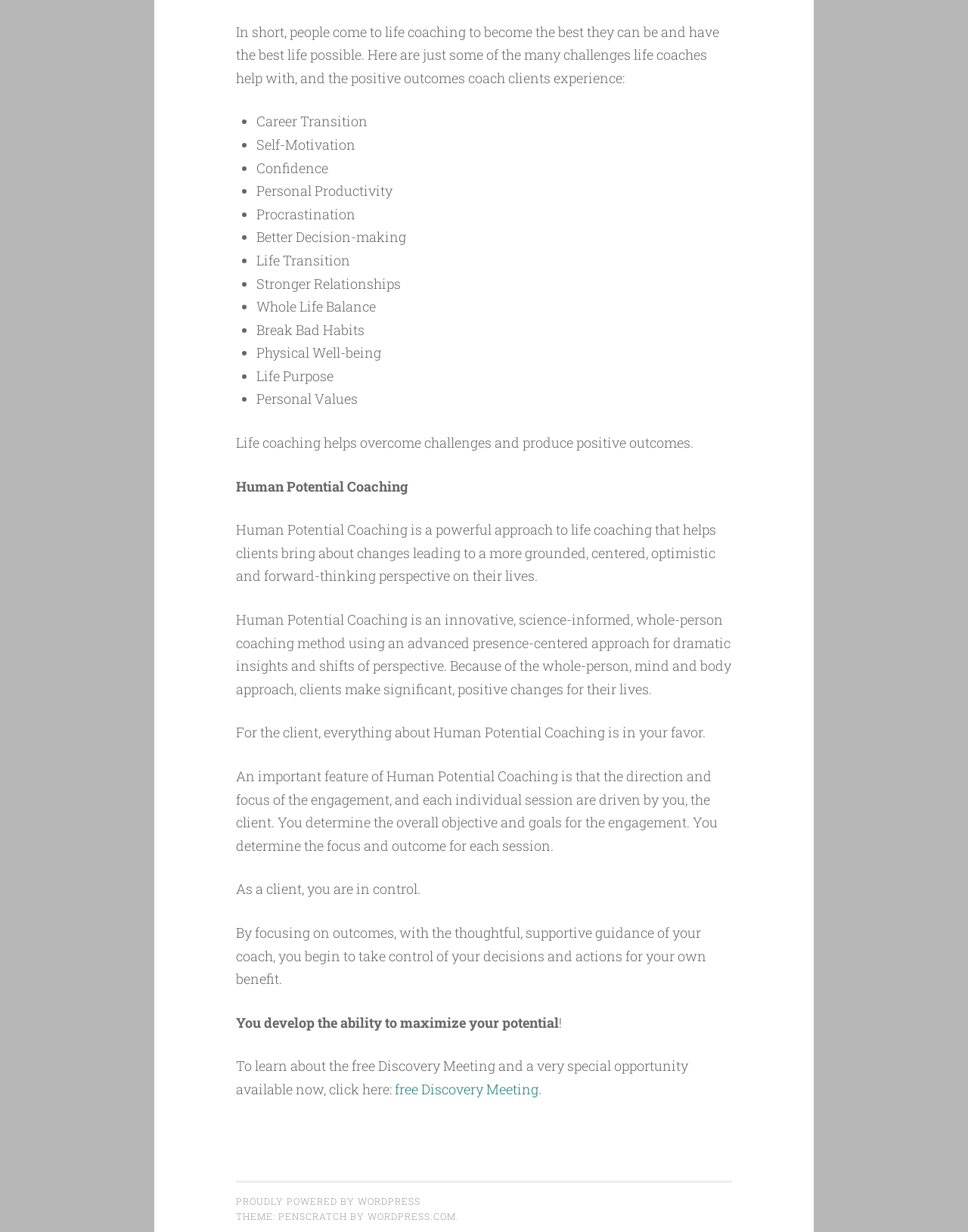What is life coaching for?
Could you answer the question in a detailed manner, providing as much information as possible?

Based on the text 'In short, people come to life coaching to become the best they can be and have the best life possible.', it is clear that life coaching is for individuals to reach their full potential and have a better life.